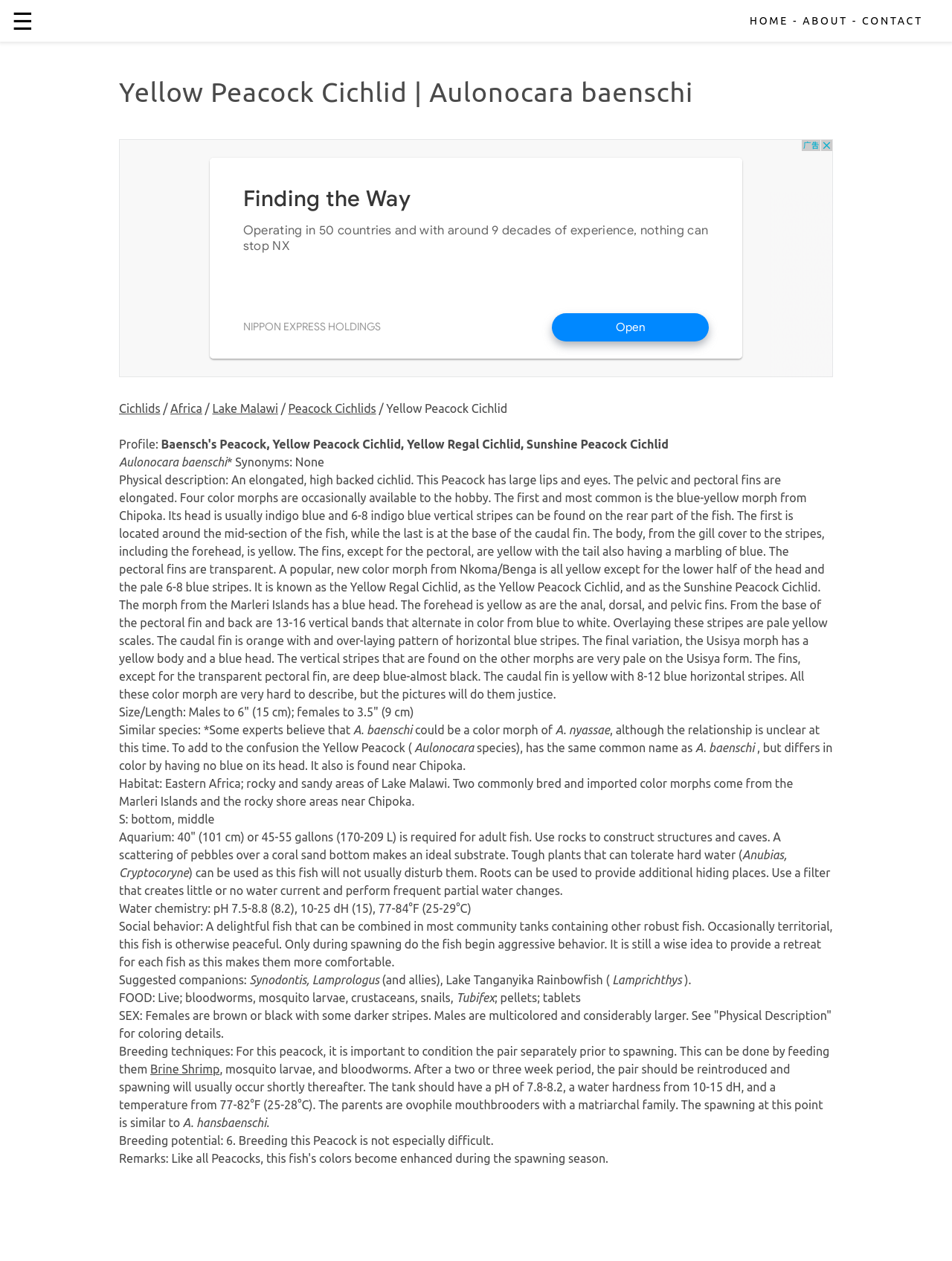Given the description: "Contact", determine the bounding box coordinates of the UI element. The coordinates should be formatted as four float numbers between 0 and 1, [left, top, right, bottom].

[0.905, 0.012, 0.97, 0.021]